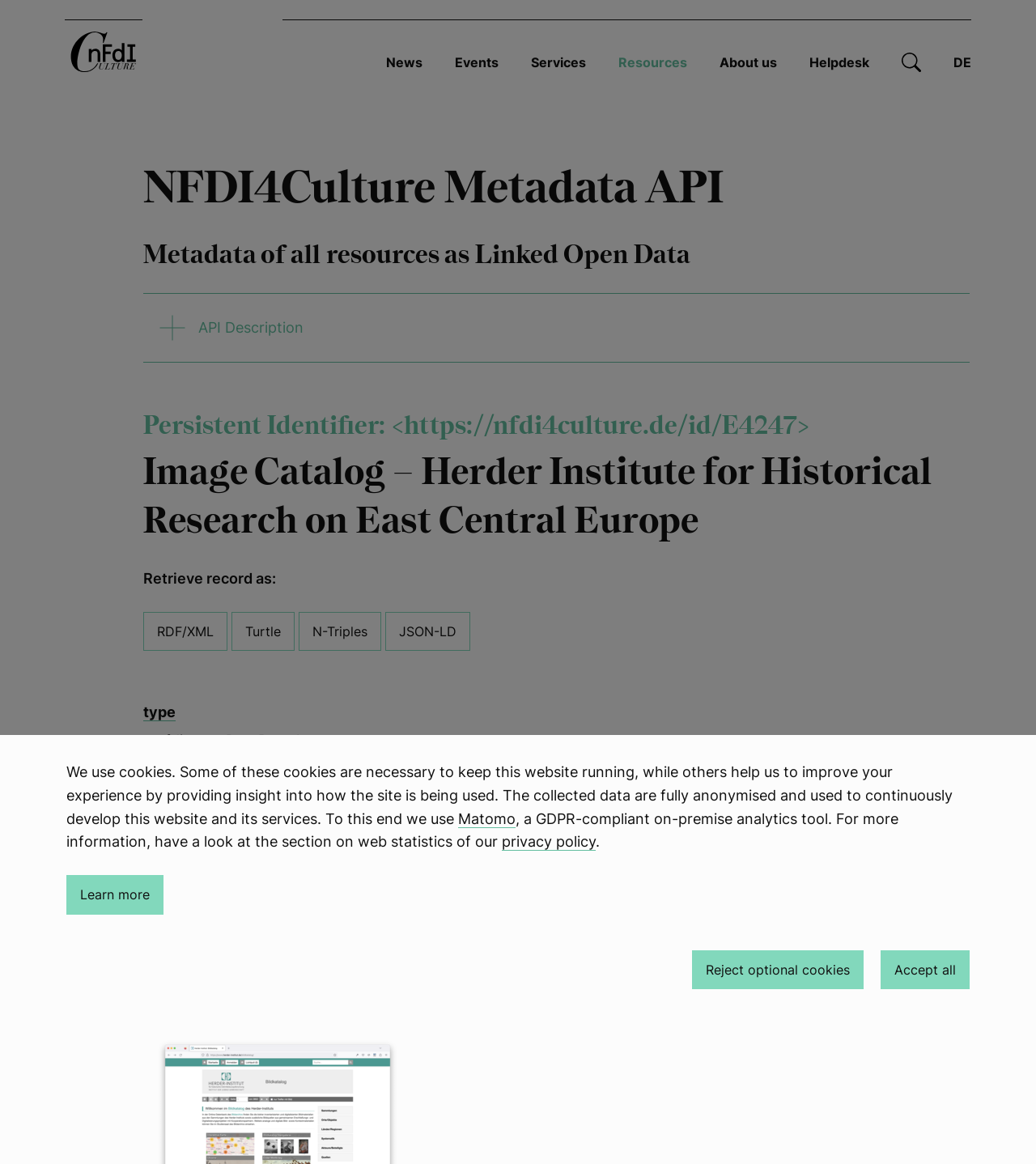What is the purpose of the cookie 'site-language-preference'?
Look at the image and respond with a one-word or short phrase answer.

Used to store users' language preference